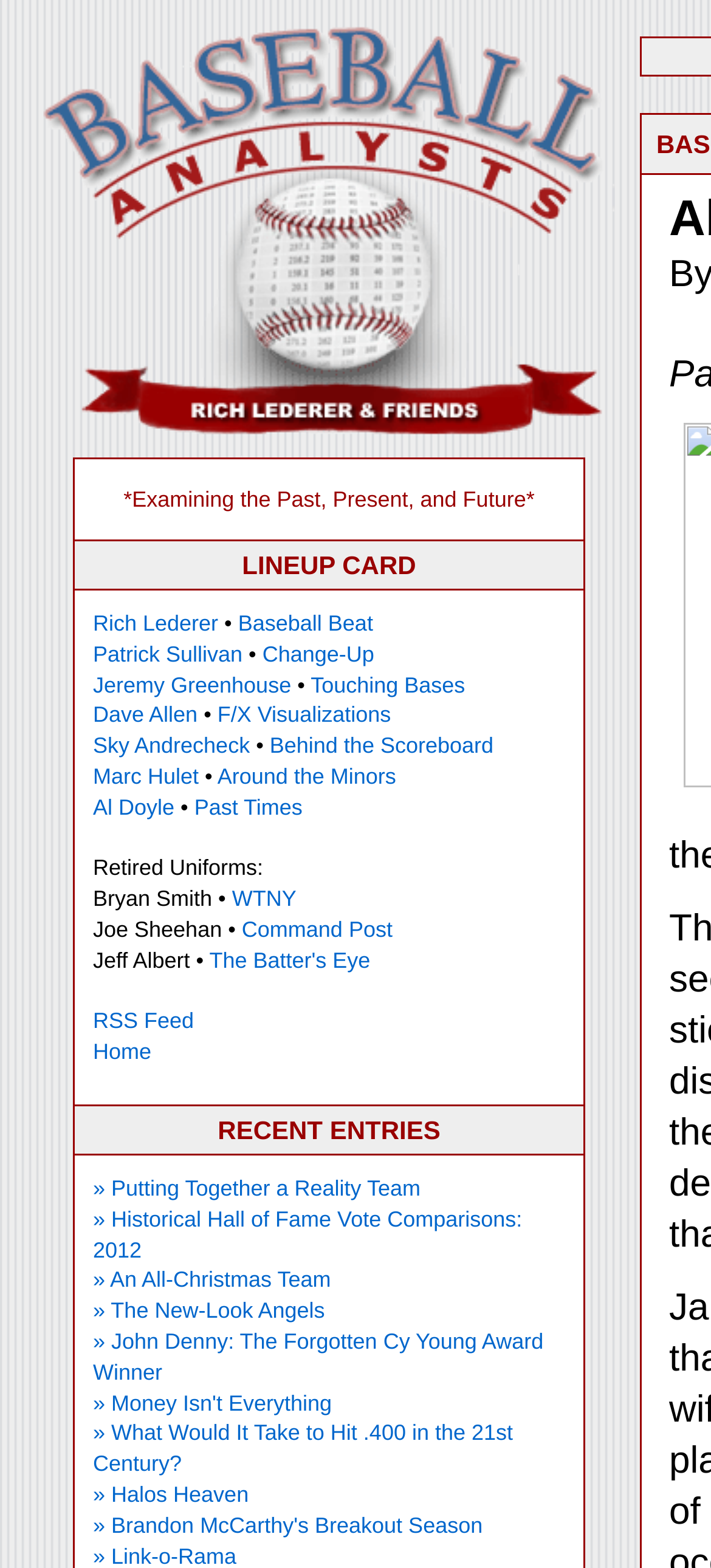Answer succinctly with a single word or phrase:
How many '•' symbols are there on the webpage?

8